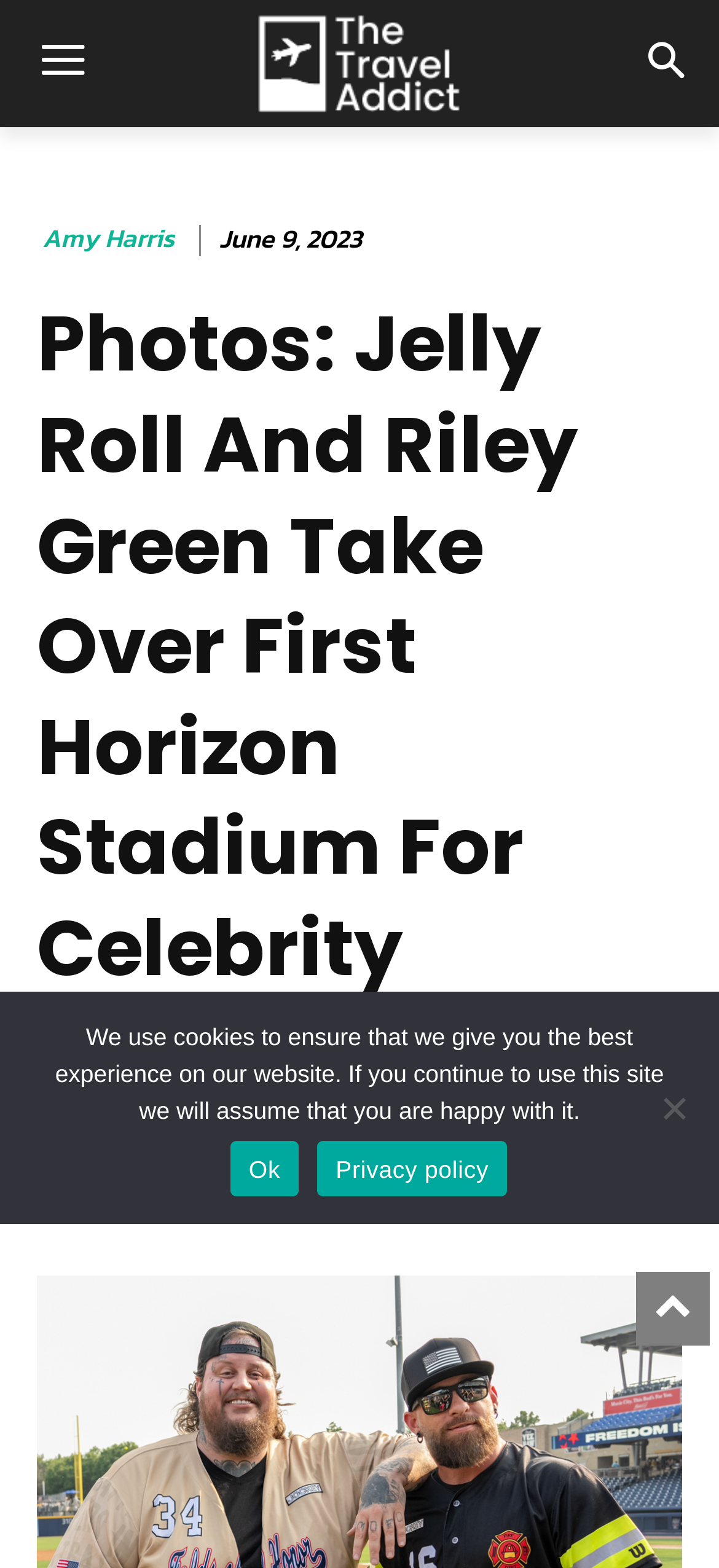Who is the author of the article?
Provide a comprehensive and detailed answer to the question.

I found the author's name by looking at the link element with the text 'Amy Harris' which is located near the top of the webpage, indicating that it is likely the author's name.